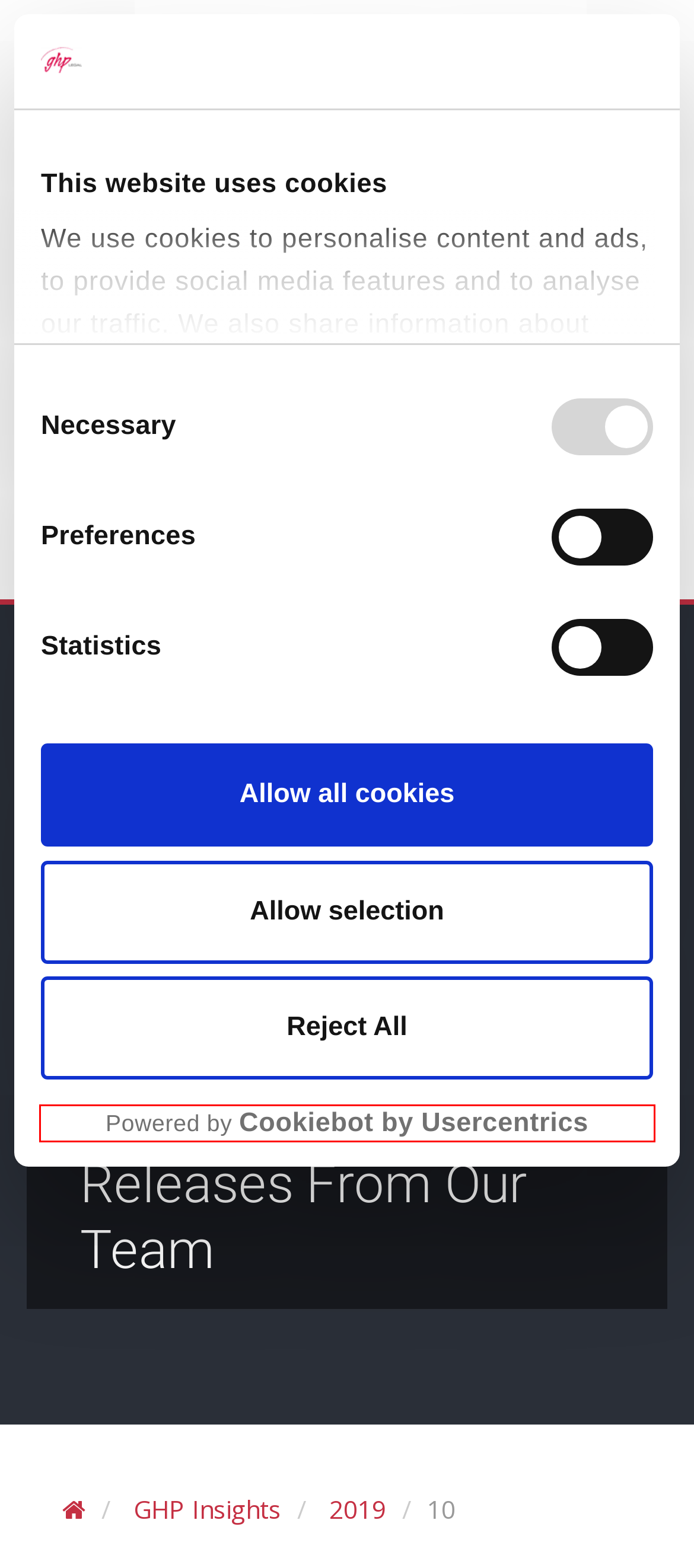Observe the provided screenshot of a webpage that has a red rectangle bounding box. Determine the webpage description that best matches the new webpage after clicking the element inside the red bounding box. Here are the candidates:
A. Lexcel | The Law Society
B. Criminal Litigation Accreditation | The Law Society
C. Prodo | A Digital Transformation Agency
D. Cookie Consent Solution by Cookiebot™ | Start Your Free Trial
E. Children Law Accreditation | The Law Society
F. Mental Health Accreditation | The Law Society
G. Conveyancing Quality Scheme | The Law Society
H. Personal Injury Accreditation | The Law Society

D